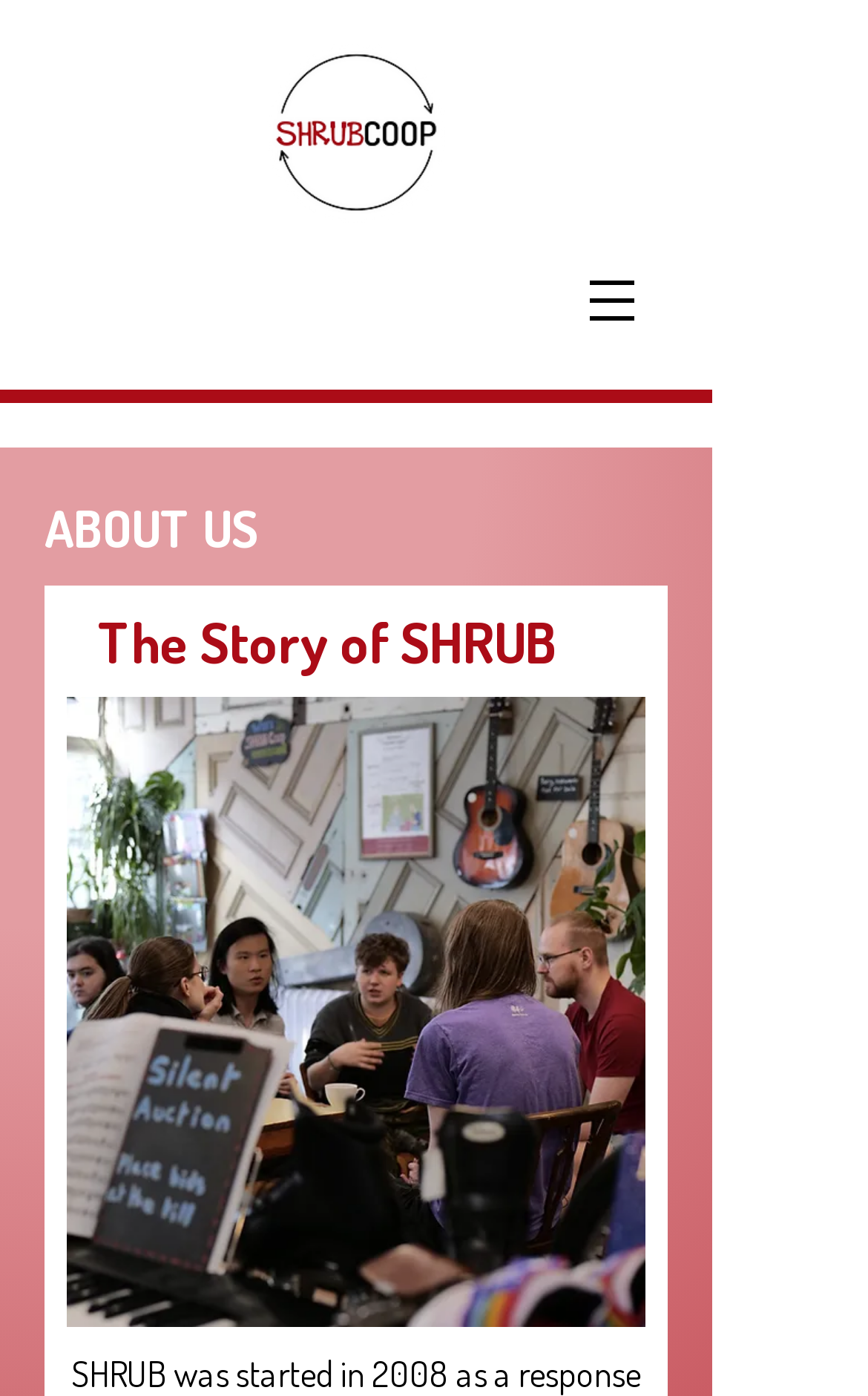Provide a short answer using a single word or phrase for the following question: 
How many navigation items are there?

1